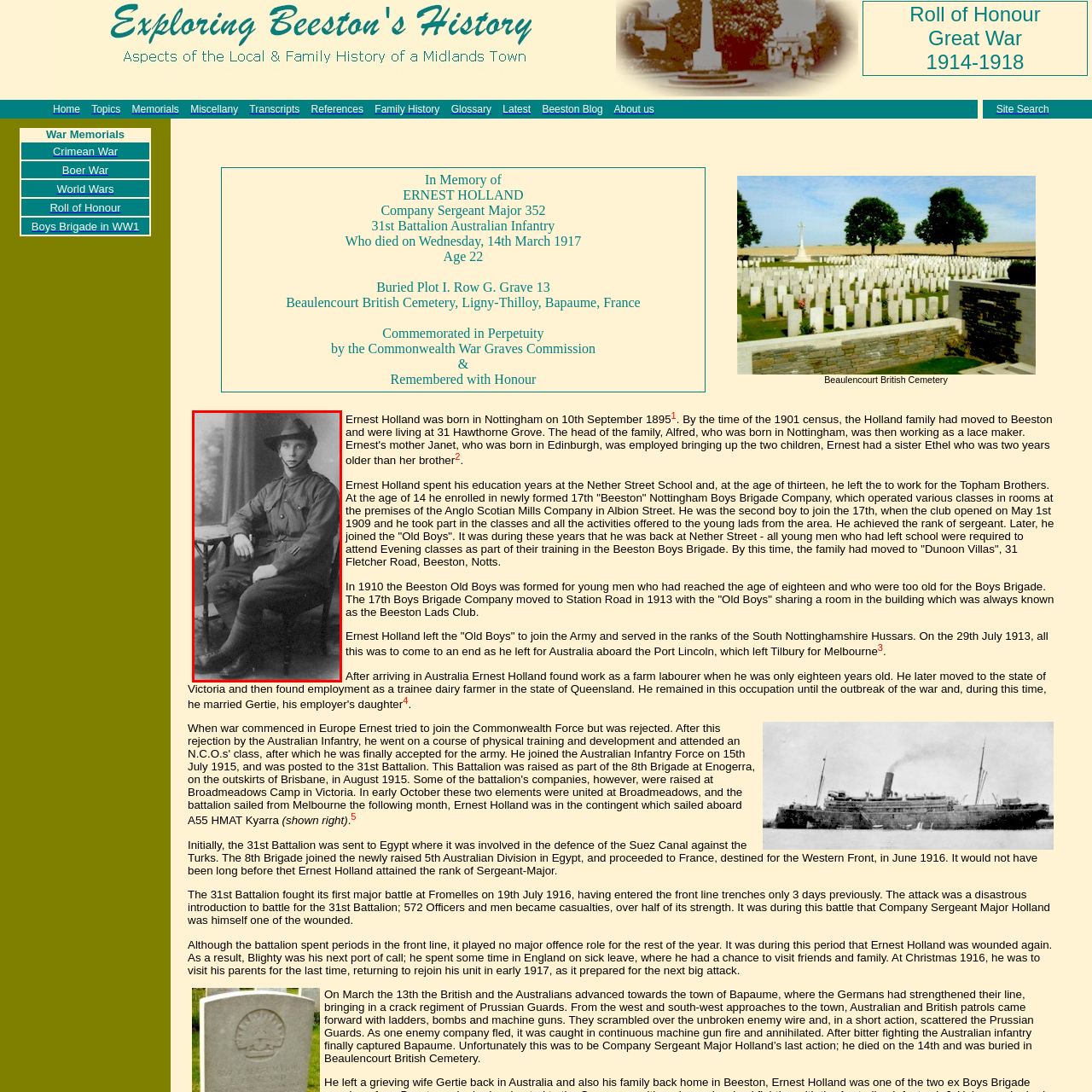What is the color scheme of the portrait?
Focus on the visual details within the red bounding box and provide an in-depth answer based on your observations.

The caption explicitly states that the image is a black-and-white portrait of Ernest Holland, which suggests that the color scheme of the portrait is monochromatic, consisting of only black and white hues.